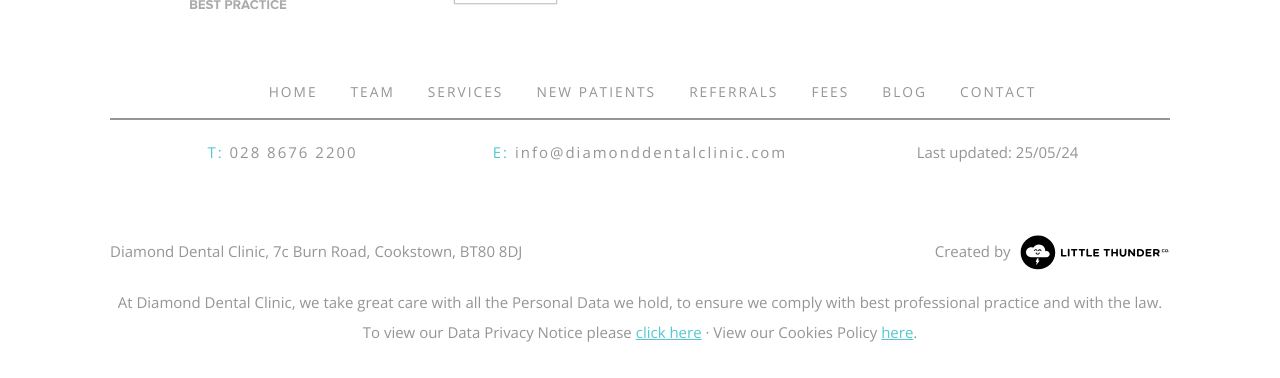Where is the clinic located?
Using the image provided, answer with just one word or phrase.

Cookstown